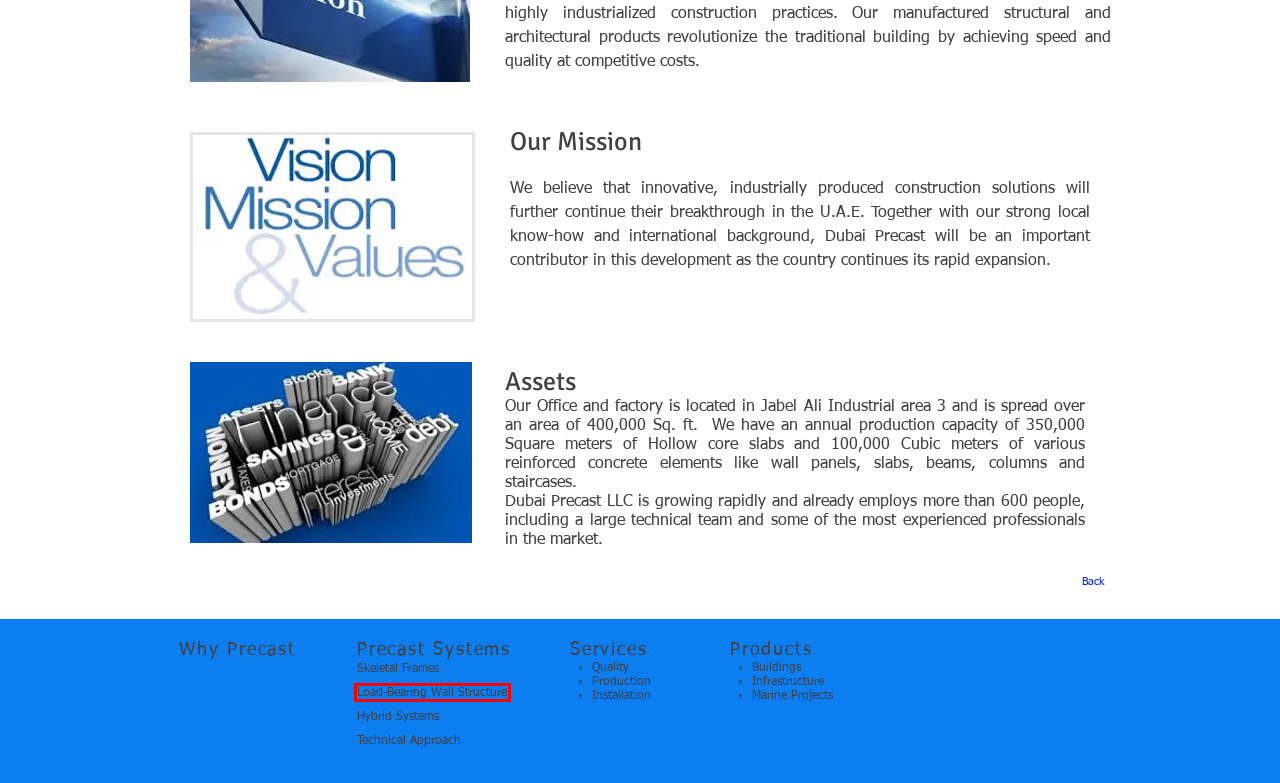Please examine the screenshot provided, which contains a red bounding box around a UI element. Select the webpage description that most accurately describes the new page displayed after clicking the highlighted element. Here are the candidates:
A. Projects - Dubai Precast LLC
B. Careers - Dubai Precast LLC
C. Gallery - Dubai Precast LLC
D. Load-Bearing Wall Structure
E. Hybrid Systems of Precast Construction
F. Precast Concrete Systems
G. Skeletal Frames
H. Technical Approach of Precast Prefabricated Components

D